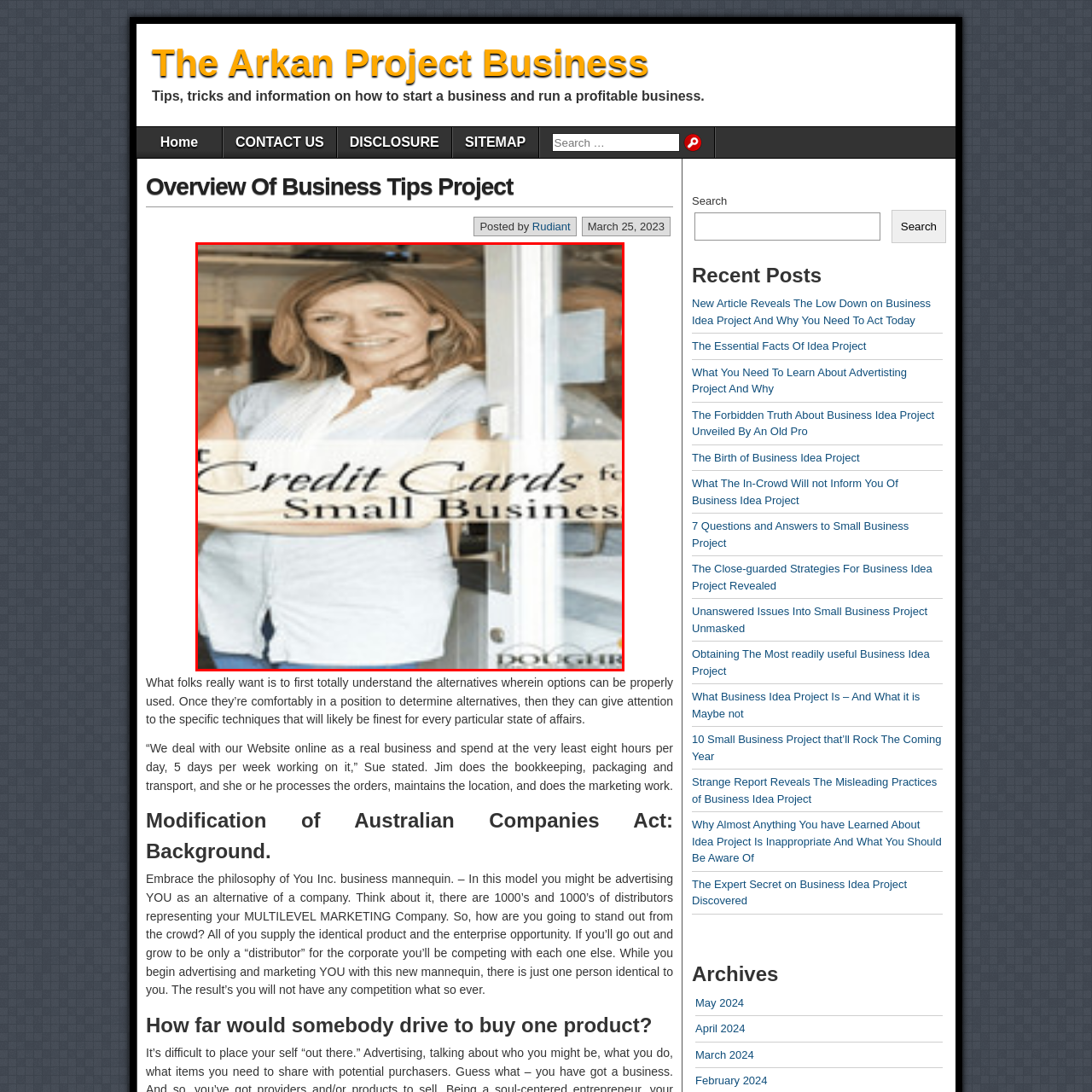Describe extensively the image that is situated inside the red border.

The image features a confident woman standing at the entrance of a small business, smiling warmly. She exudes a sense of professionalism and approachability, dressed in a casual yet polished outfit. The backdrop suggests a cozy retail environment, enhancing the welcoming atmosphere. Overlaid on the image is the text promoting "Credit Cards for Small Business," emphasizing financial solutions that cater specifically to entrepreneurs. This visual conveys not only the importance of accessible credit options for small business owners but also the human element behind entrepreneurial success—suggesting that with the right tools and support, anyone can thrive in business.